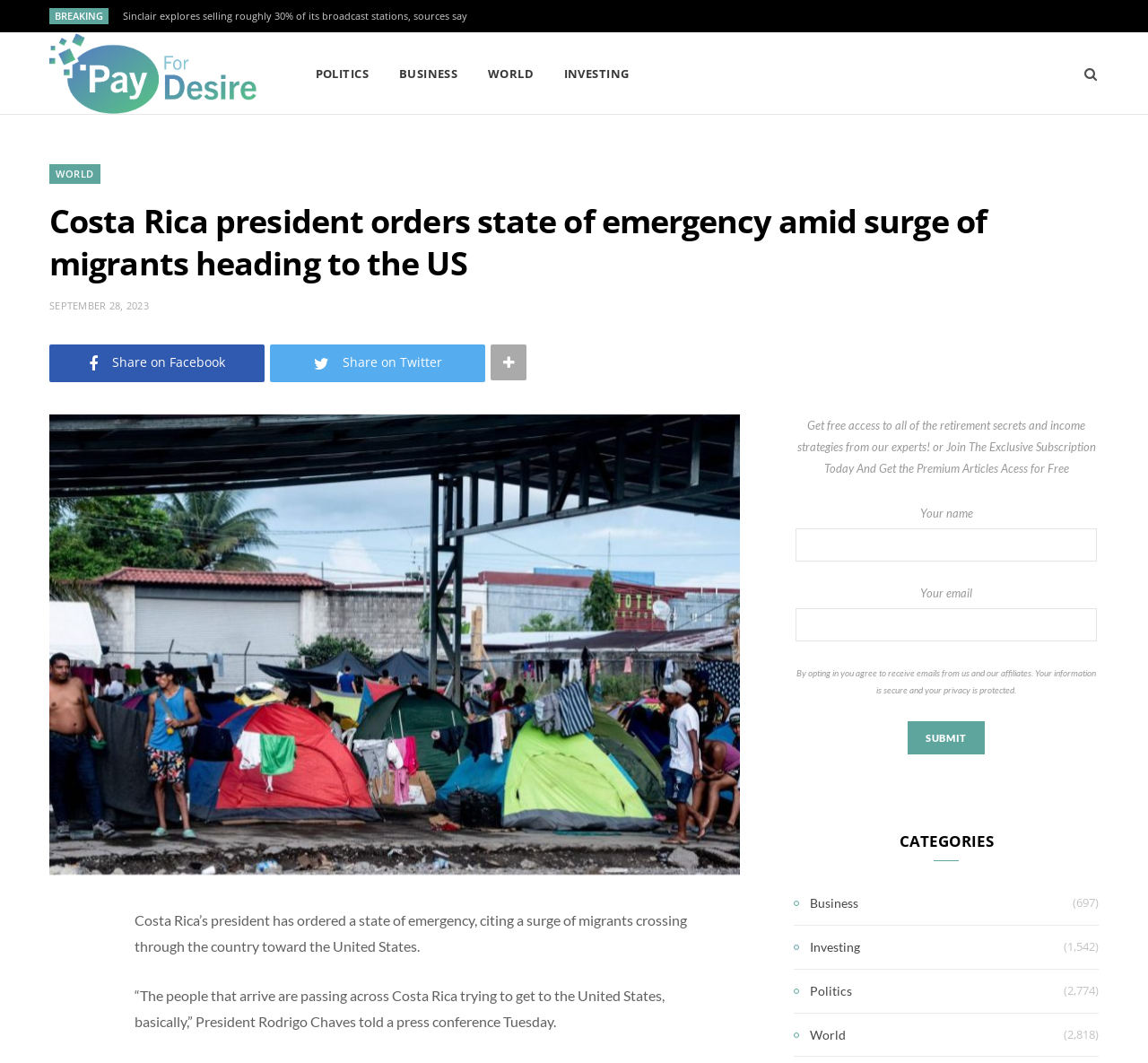Find the bounding box coordinates for the HTML element described as: "Investing". The coordinates should consist of four float values between 0 and 1, i.e., [left, top, right, bottom].

[0.479, 0.031, 0.56, 0.107]